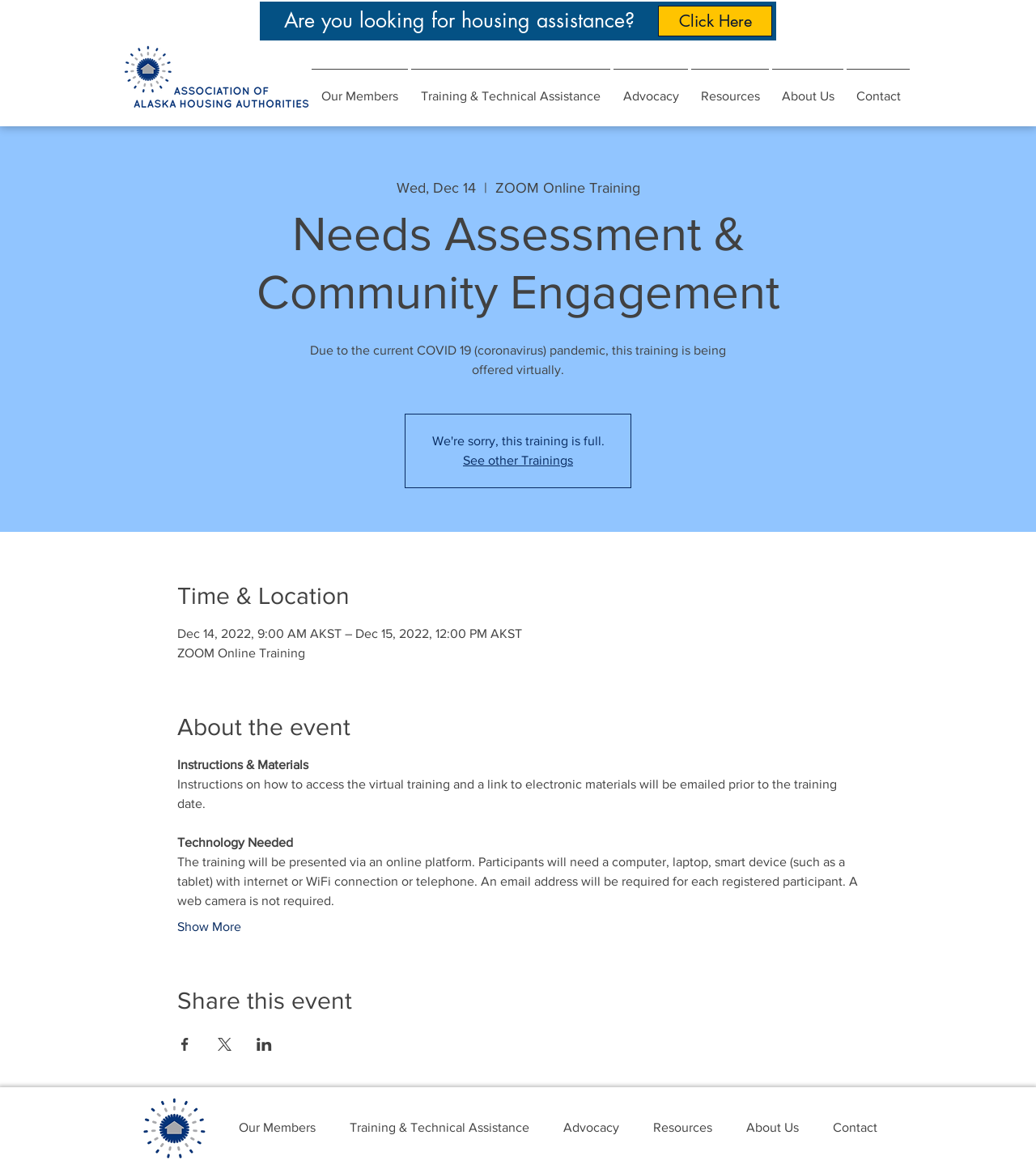Use the details in the image to answer the question thoroughly: 
What is required to participate in the online training?

To participate in the online training, participants will need a computer, laptop, smart device (such as a tablet) with internet or WiFi connection, as stated in the 'Technology Needed' section.